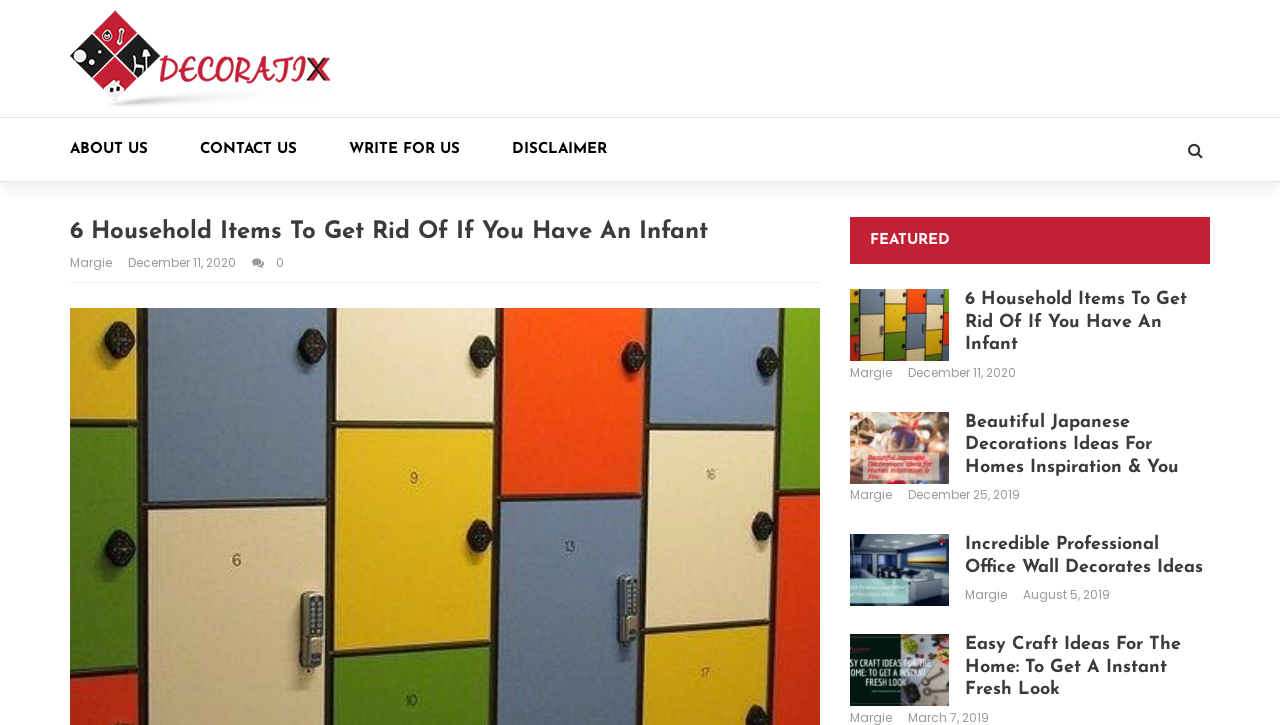Locate the bounding box coordinates of the item that should be clicked to fulfill the instruction: "Check the featured article".

[0.664, 0.299, 0.945, 0.364]